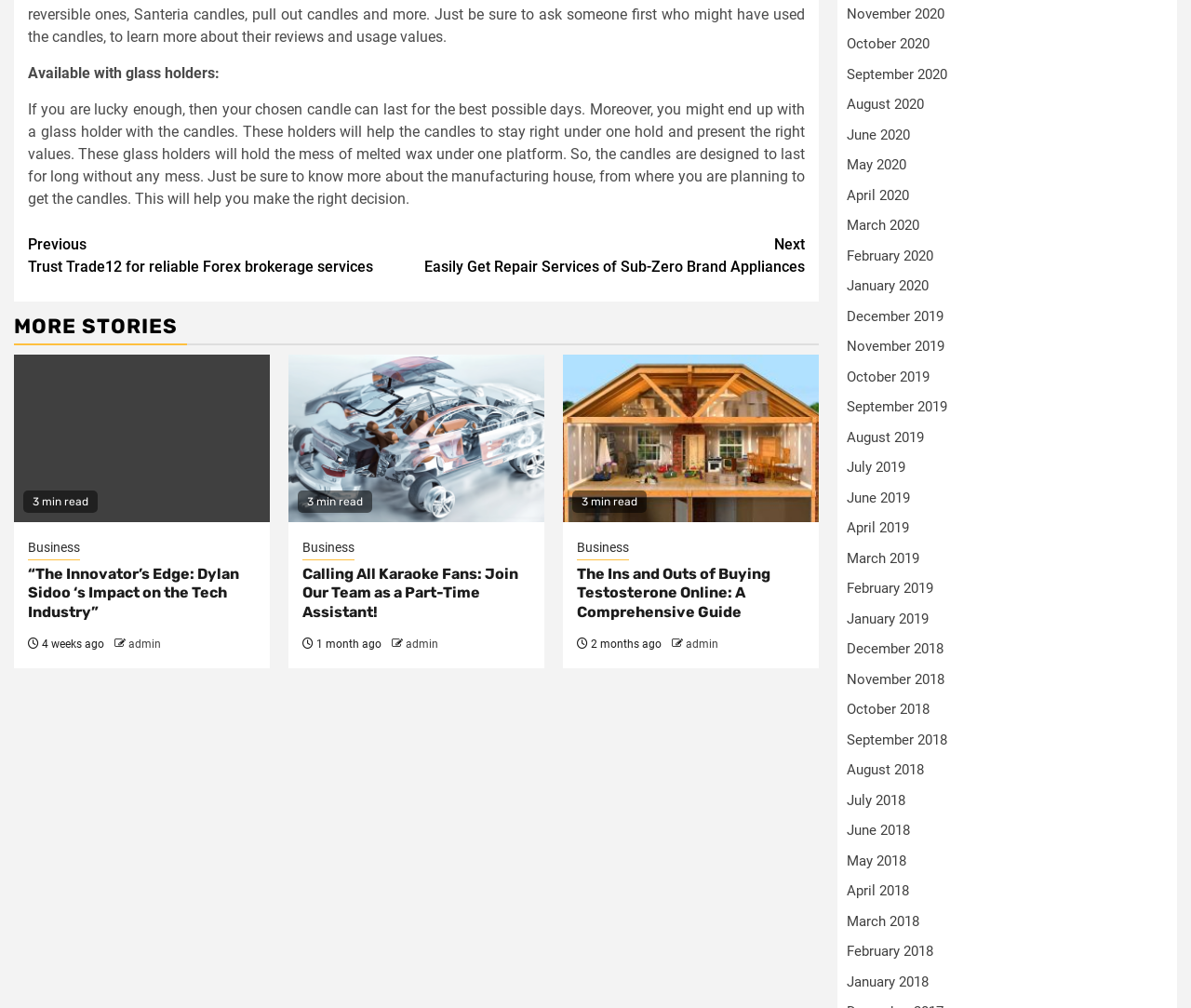Locate the bounding box of the UI element described by: "December 2018" in the given webpage screenshot.

[0.711, 0.636, 0.792, 0.652]